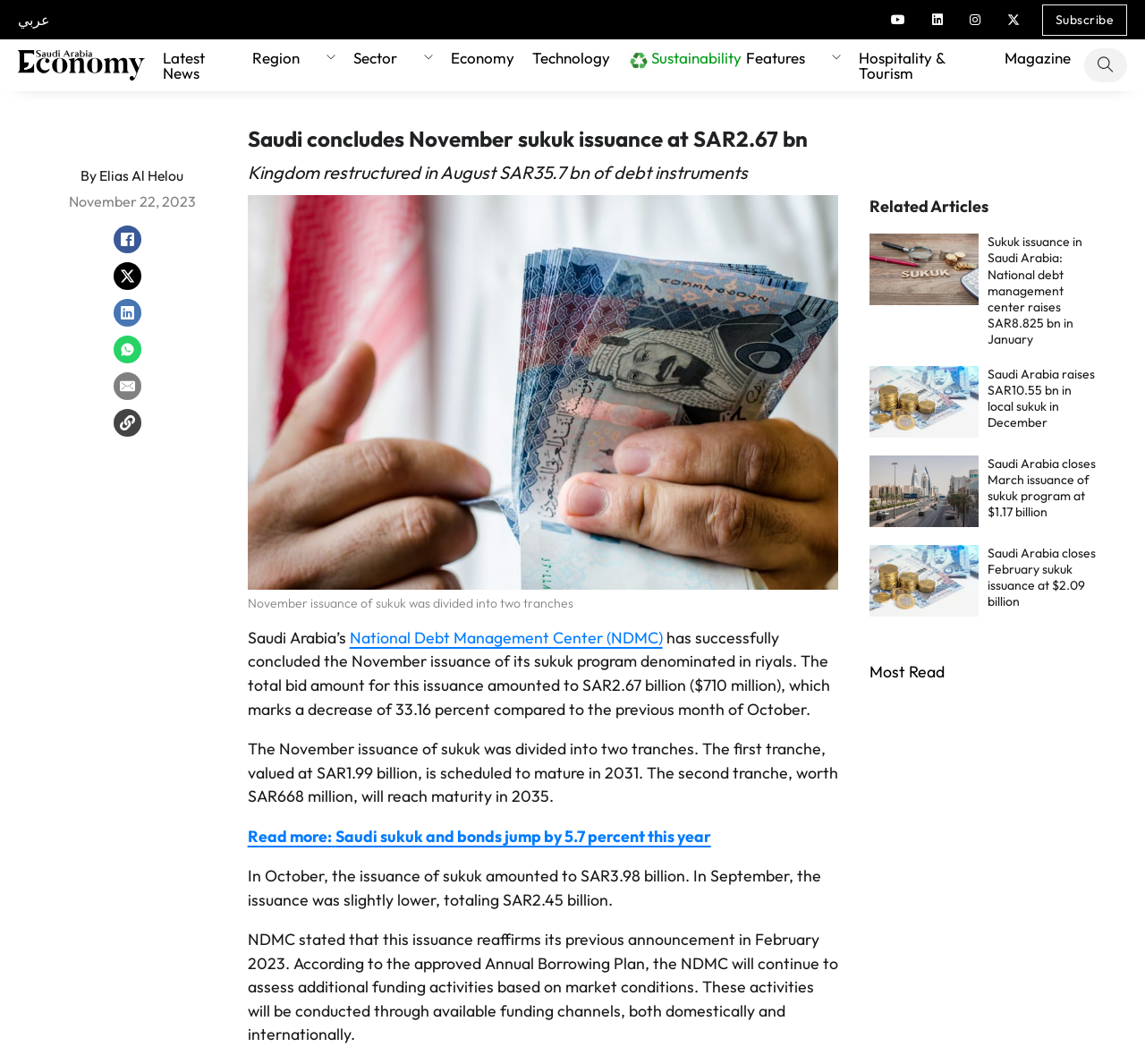Identify the bounding box for the element characterized by the following description: "National Debt Management Center (NDMC)".

[0.305, 0.589, 0.579, 0.609]